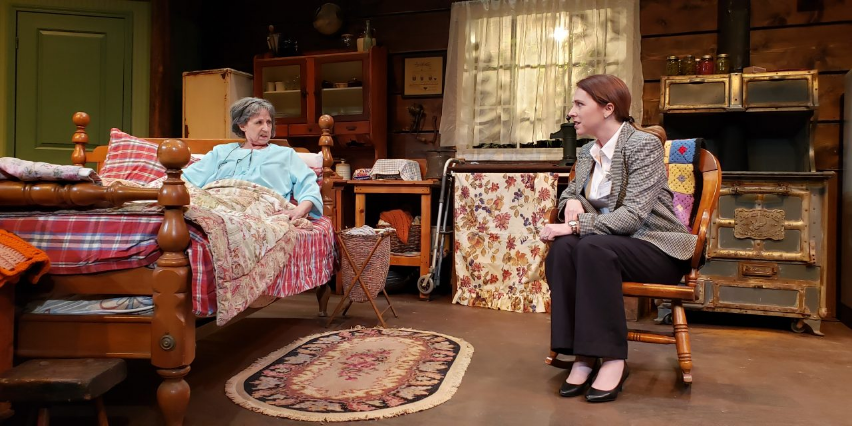Can you give a detailed response to the following question using the information from the image? What type of chair is the younger woman sitting in?

The caption states that the younger woman 'leans forward slightly in a wooden rocking chair', which reveals the type of chair she is sitting in.